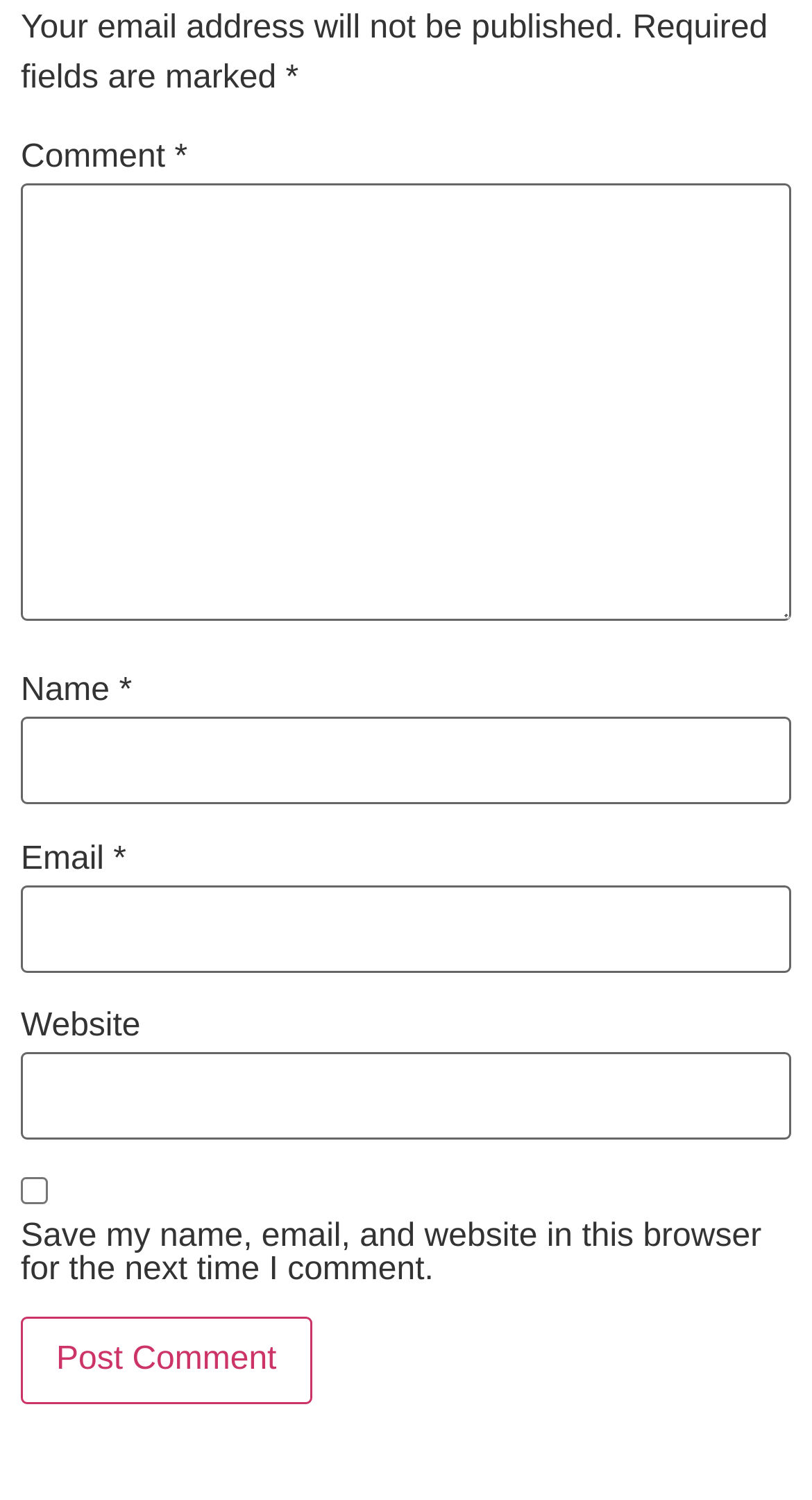What is the purpose of the checkbox?
Based on the image, answer the question with a single word or brief phrase.

Save comment info